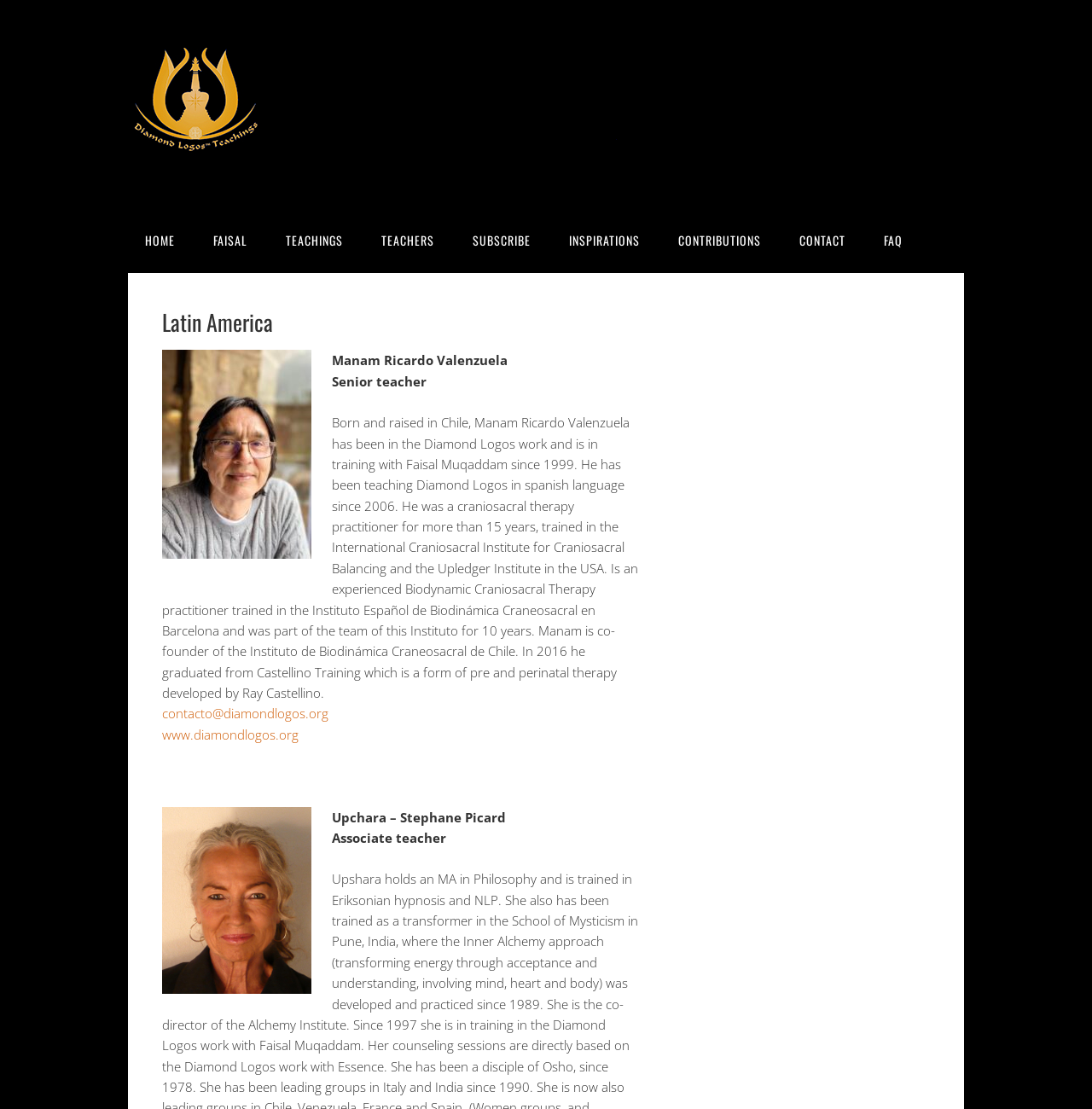Please find the bounding box coordinates of the element's region to be clicked to carry out this instruction: "Visit the Diamond Logos website".

[0.148, 0.654, 0.273, 0.67]